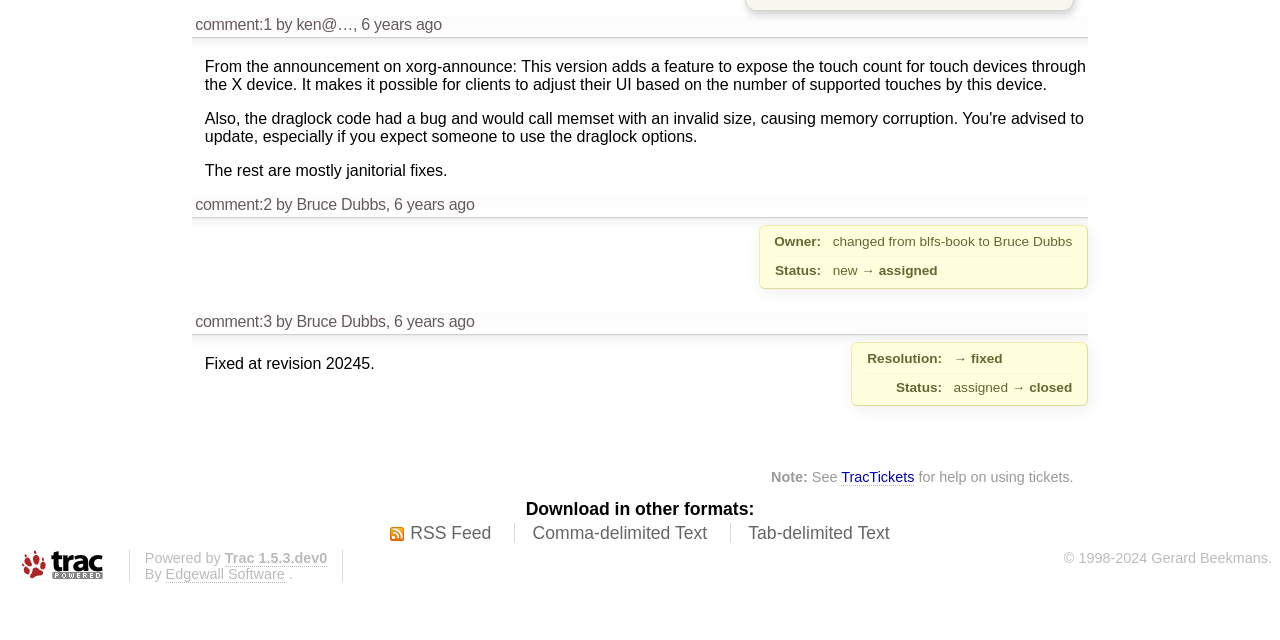Mark the bounding box of the element that matches the following description: "6 years ago".

[0.308, 0.489, 0.371, 0.516]